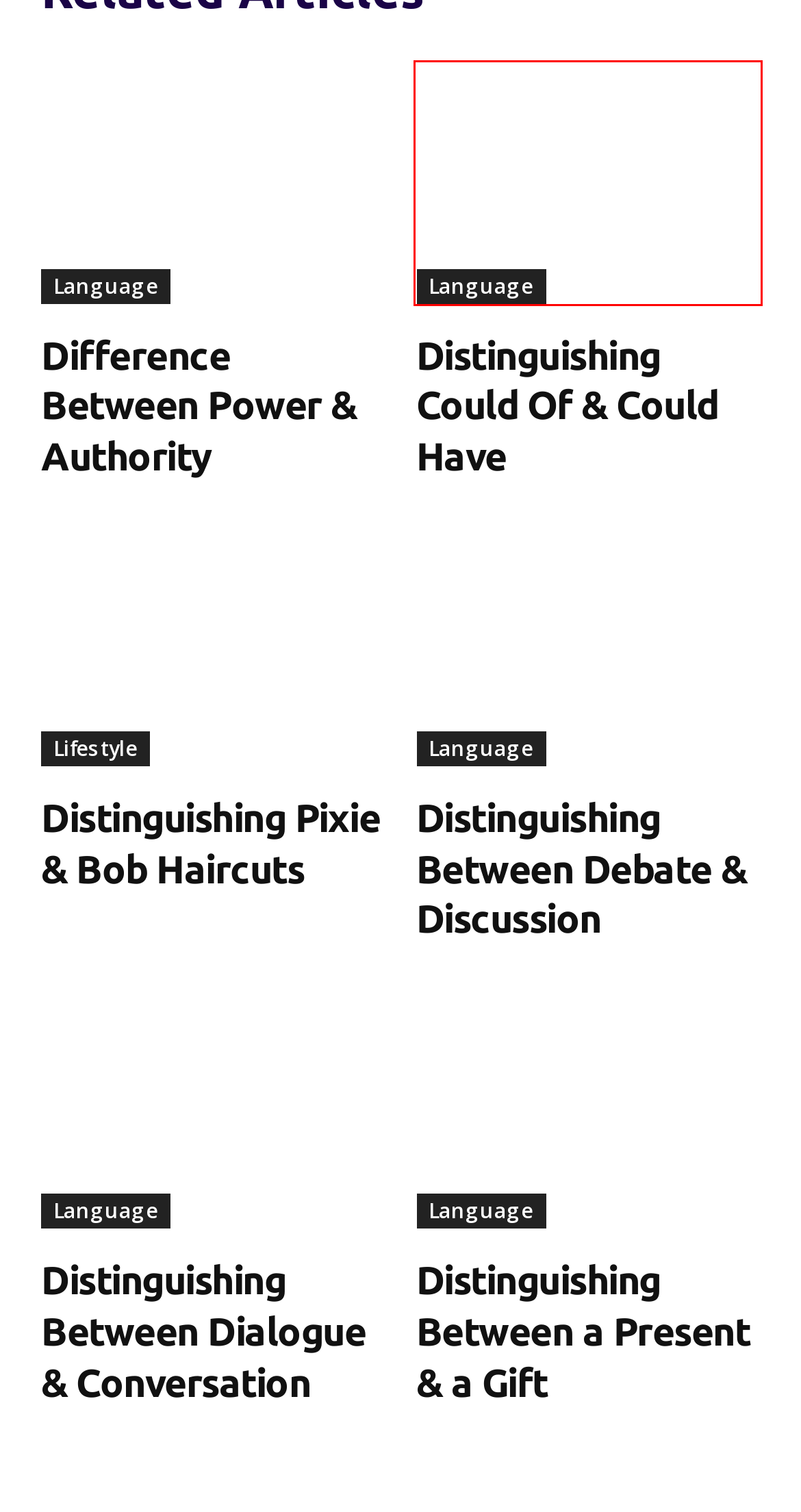Check out the screenshot of a webpage with a red rectangle bounding box. Select the best fitting webpage description that aligns with the new webpage after clicking the element inside the bounding box. Here are the candidates:
A. Distinguishing Between Will & Can | What's Different
B. Difference Between Power & Authority | What's Different
C. Language Archives | What's Different
D. Distinguishing Pixie & Bob Haircuts | What's Different
E. Distinguishing Between Debate & Discussion | What's Different
F. Distinguishing Between a Present & a Gift | What's Different
G. Distinguishing Between Dialogue & Conversation | What's Different
H. Distinguishing Could Of & Could Have | What's Different

H